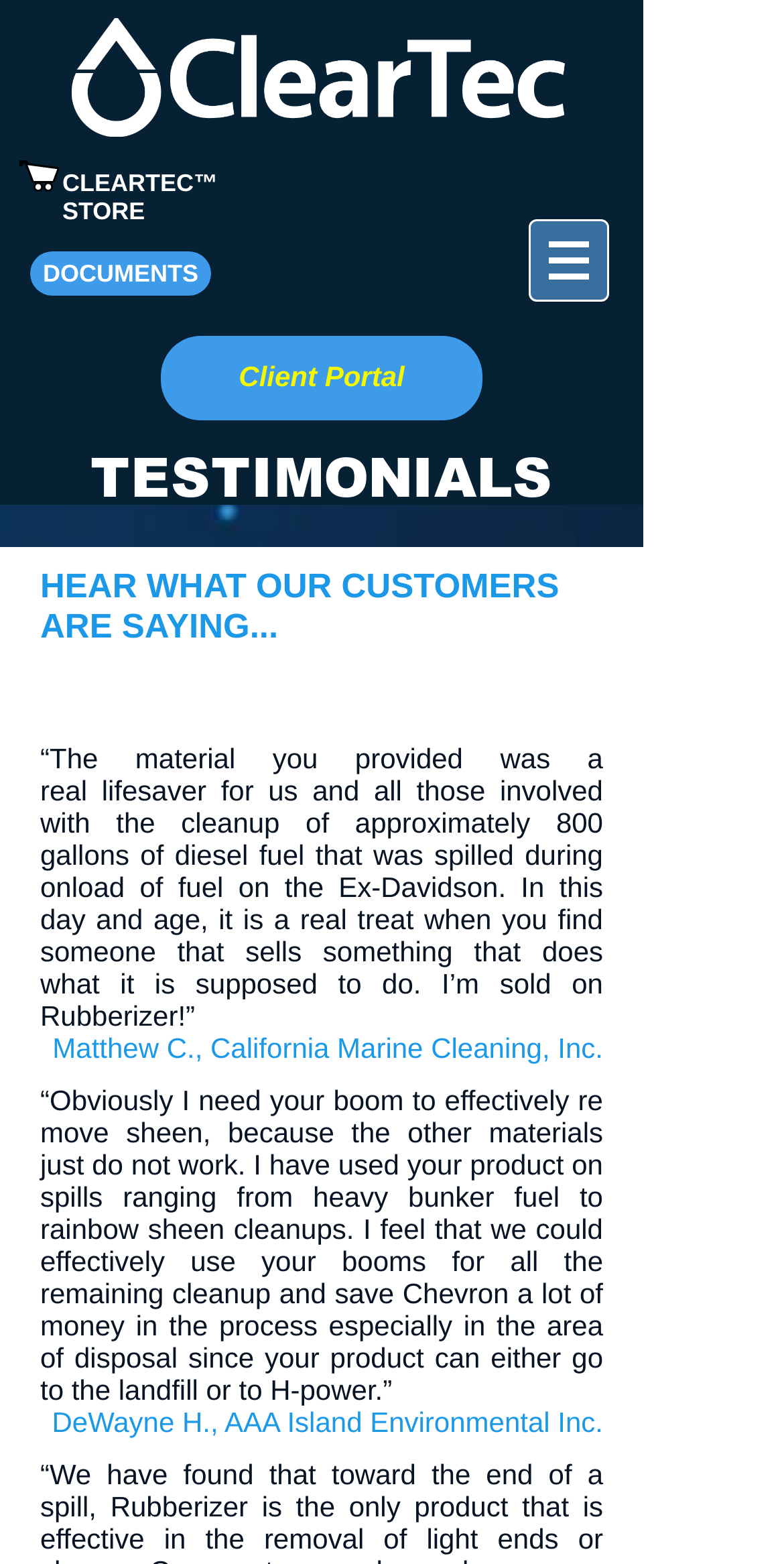Give a concise answer using only one word or phrase for this question:
What is the topic of the webpage?

Testimonials